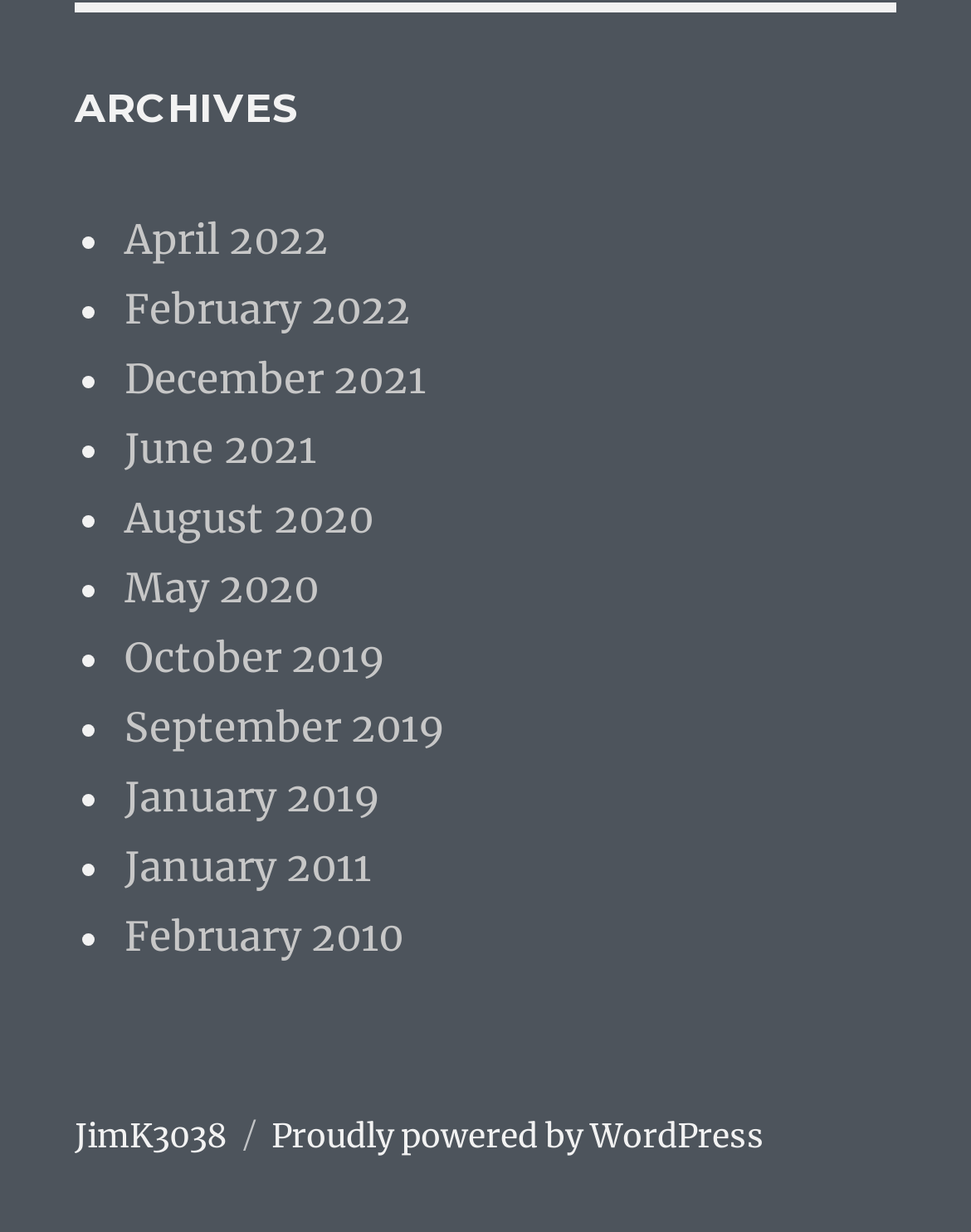Identify the coordinates of the bounding box for the element that must be clicked to accomplish the instruction: "Click on 'GARDENING'".

None